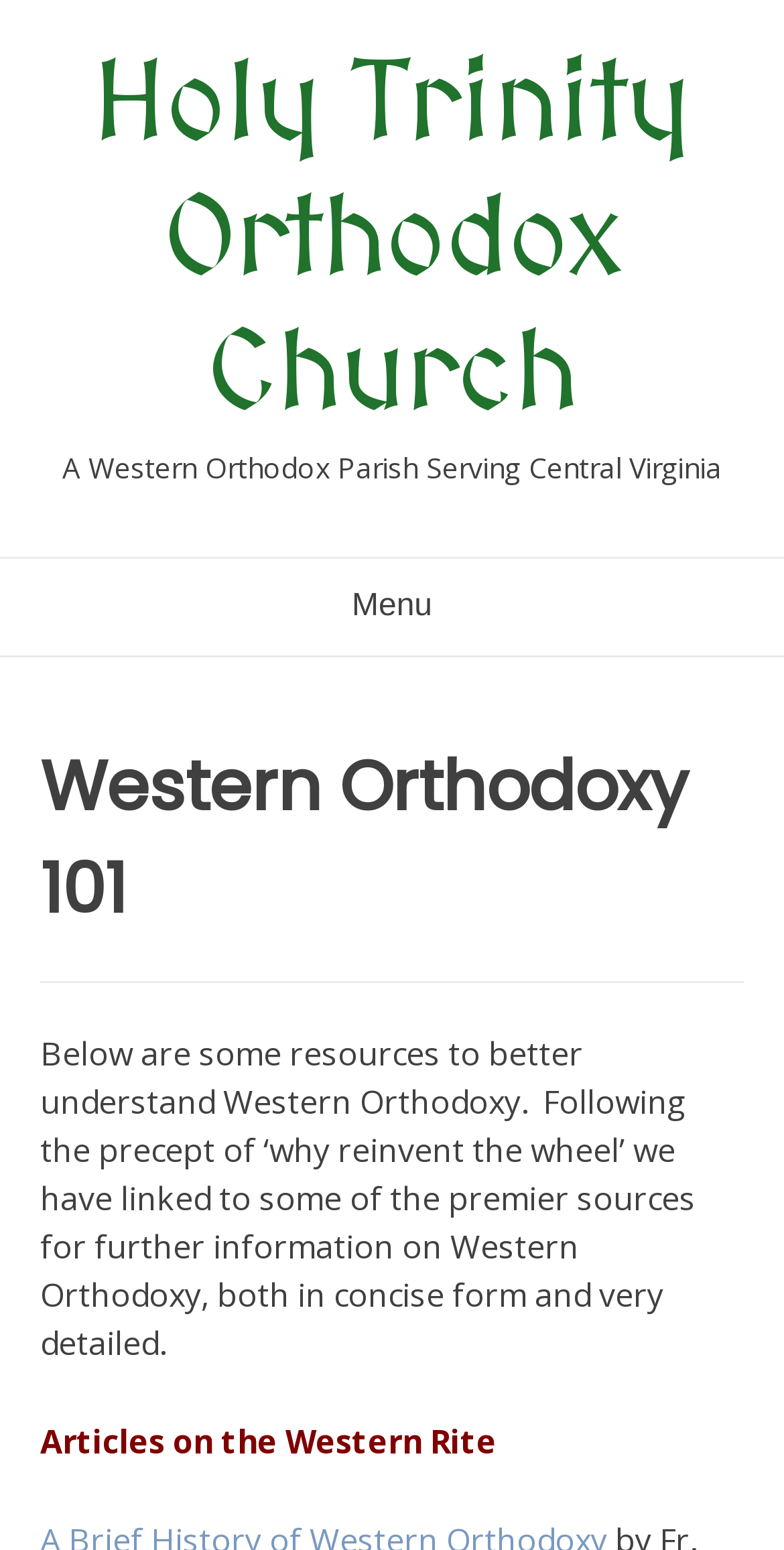What is the purpose of the resources listed?
Identify the answer in the screenshot and reply with a single word or phrase.

To better understand Western Orthodoxy